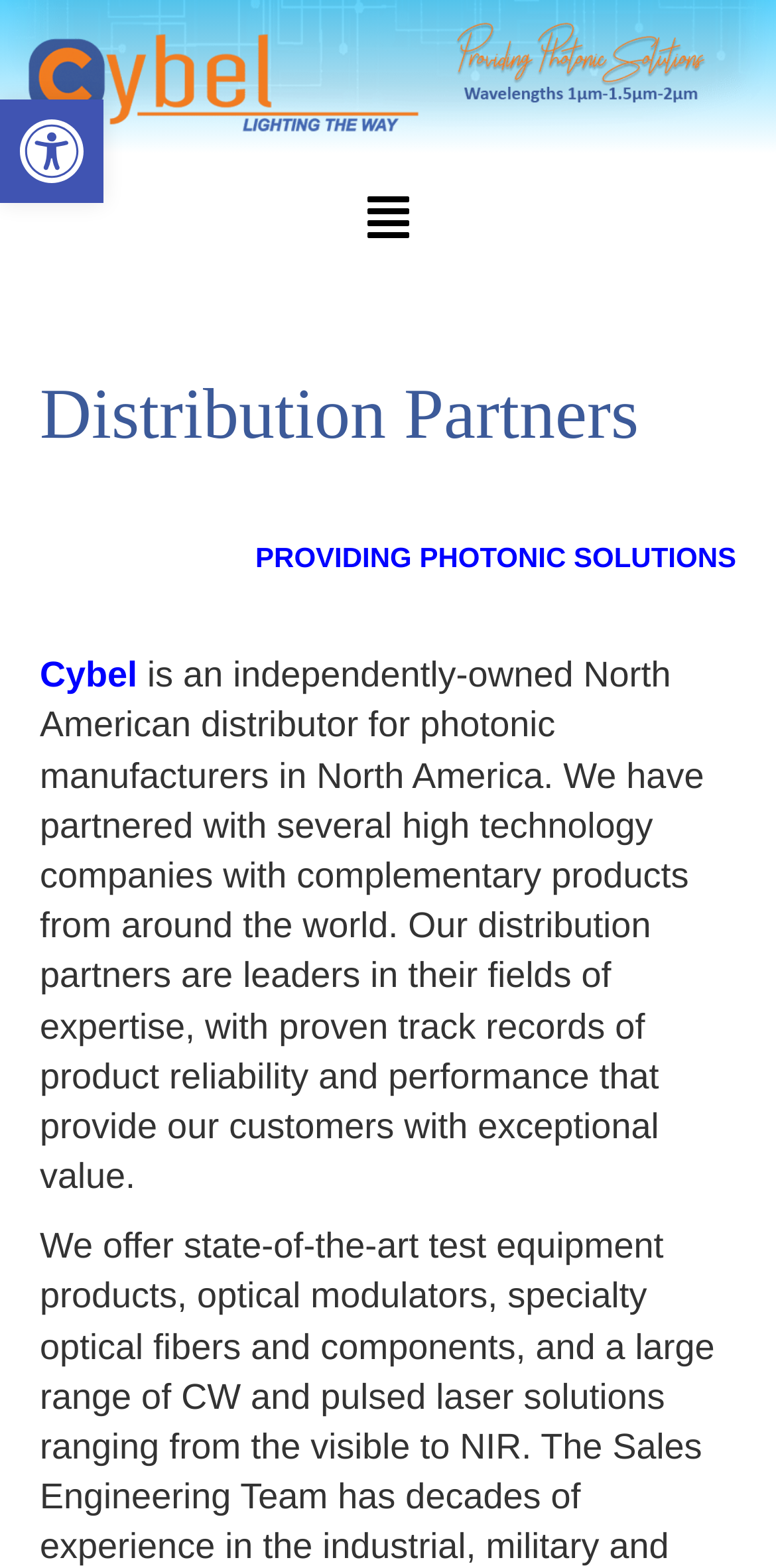How many partners has Cybel partnered with?
From the details in the image, provide a complete and detailed answer to the question.

I found this information by reading the paragraph of text that says Cybel 'has partnered with several high technology companies', which suggests that Cybel has partnered with several partners.